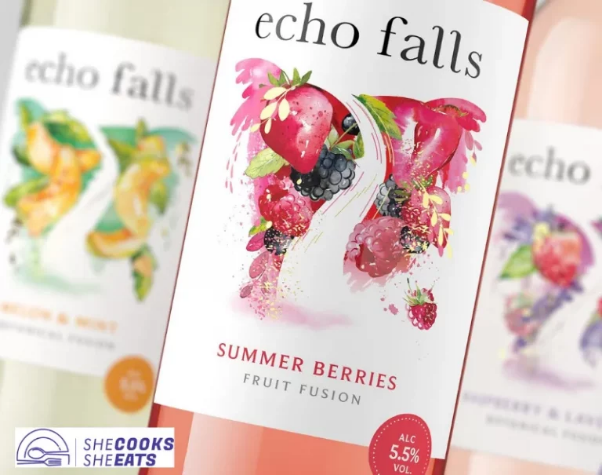Provide a comprehensive description of the image.

The image showcases several bottles of Echo Falls wine, prominently featuring the "Summer Berries" variant in the center. The label of this particular bottle highlights a vibrant design with an array of strawberries, blackberries, and raspberries, illustrated in a splash of fruity colors. Positioned alongside it, two additional bottles display variations of the Echo Falls range, including flavors of peach and mint, further emphasizing the wine's fruit infusion concept. Each bottle is elegantly designed, capturing the essence of summer refreshment with an alcoholic content of 5.5% by volume. The scene conveys a sense of enjoyment and celebration, perfect for casual outings or gatherings. The image is branded with the logo of "She Cooks She Eats," suggesting it may be part of a culinary or lifestyle guide.